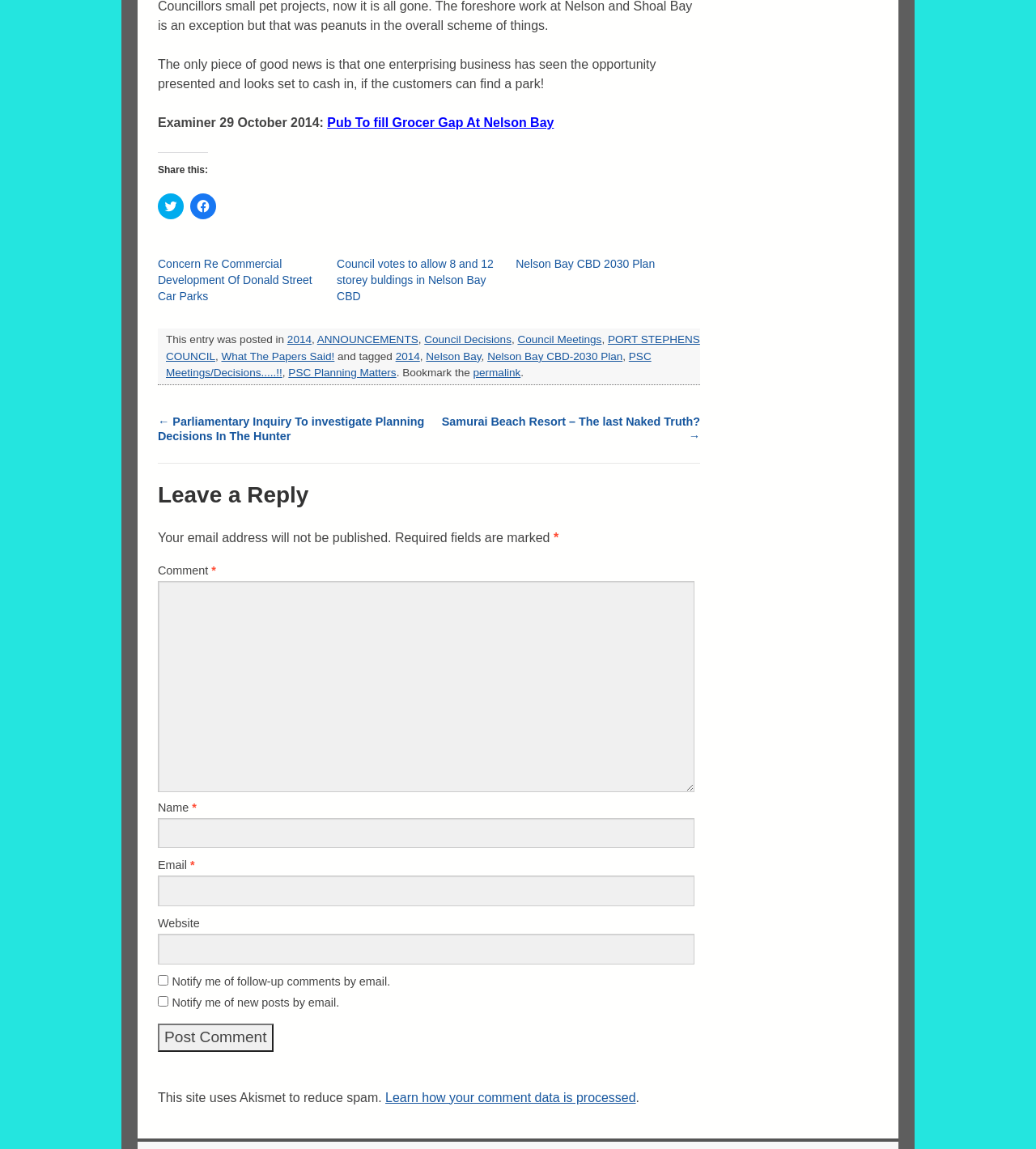Please locate the bounding box coordinates of the element's region that needs to be clicked to follow the instruction: "Enter your name". The bounding box coordinates should be provided as four float numbers between 0 and 1, i.e., [left, top, right, bottom].

[0.152, 0.712, 0.67, 0.738]